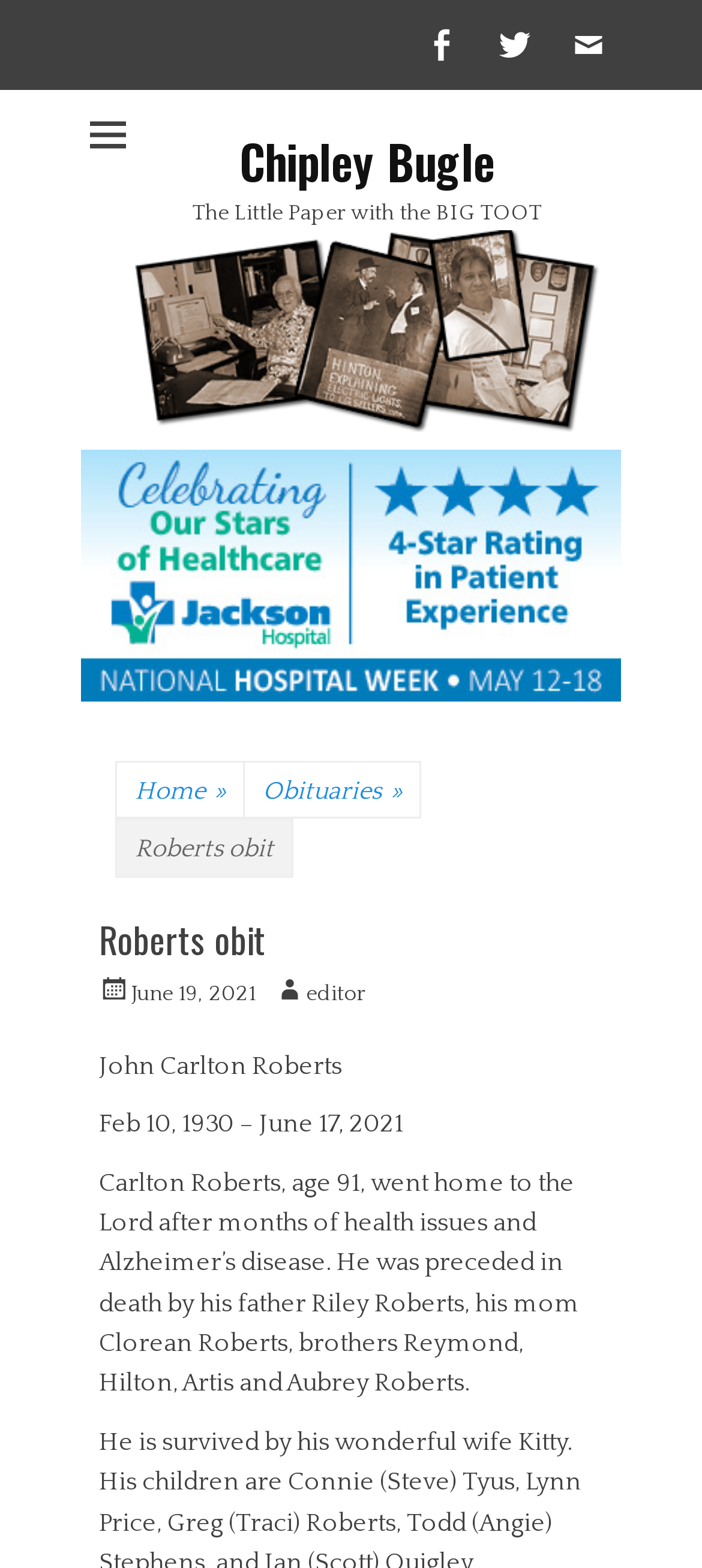What is the disease that John Carlton Roberts suffered from?
Based on the screenshot, provide your answer in one word or phrase.

Alzheimer's disease